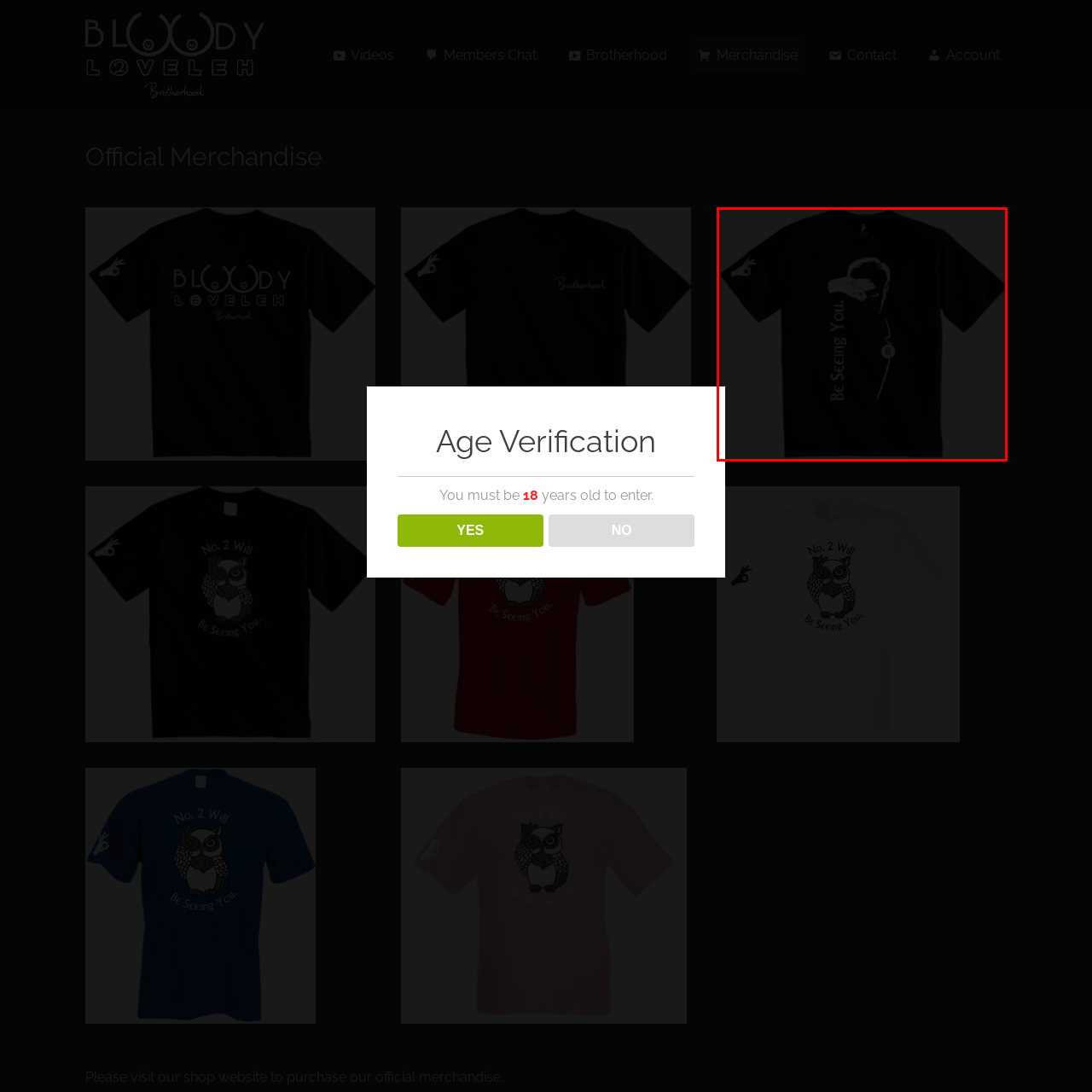What is the phrase written on the graphic?
Focus on the part of the image marked with a red bounding box and deliver an in-depth answer grounded in the visual elements you observe.

According to the caption, the graphic on the front of the shirt prominently displays a mysterious figure saluting, paired with the caption 'Be Seeing You', which is the phrase written on the graphic.